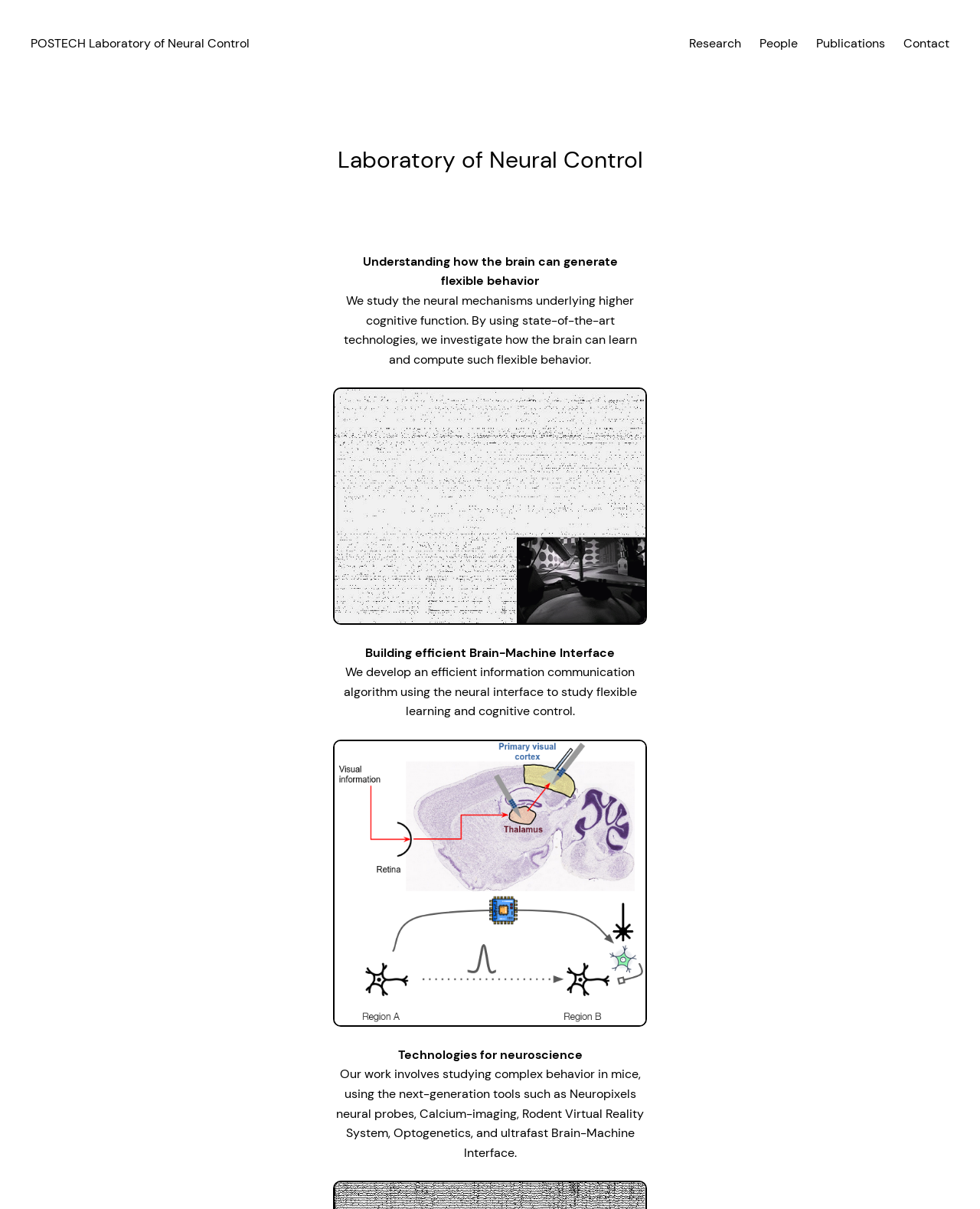Answer the question below using just one word or a short phrase: 
What is the purpose of the Brain-Machine Interface mentioned on this webpage?

Study flexible learning and cognitive control